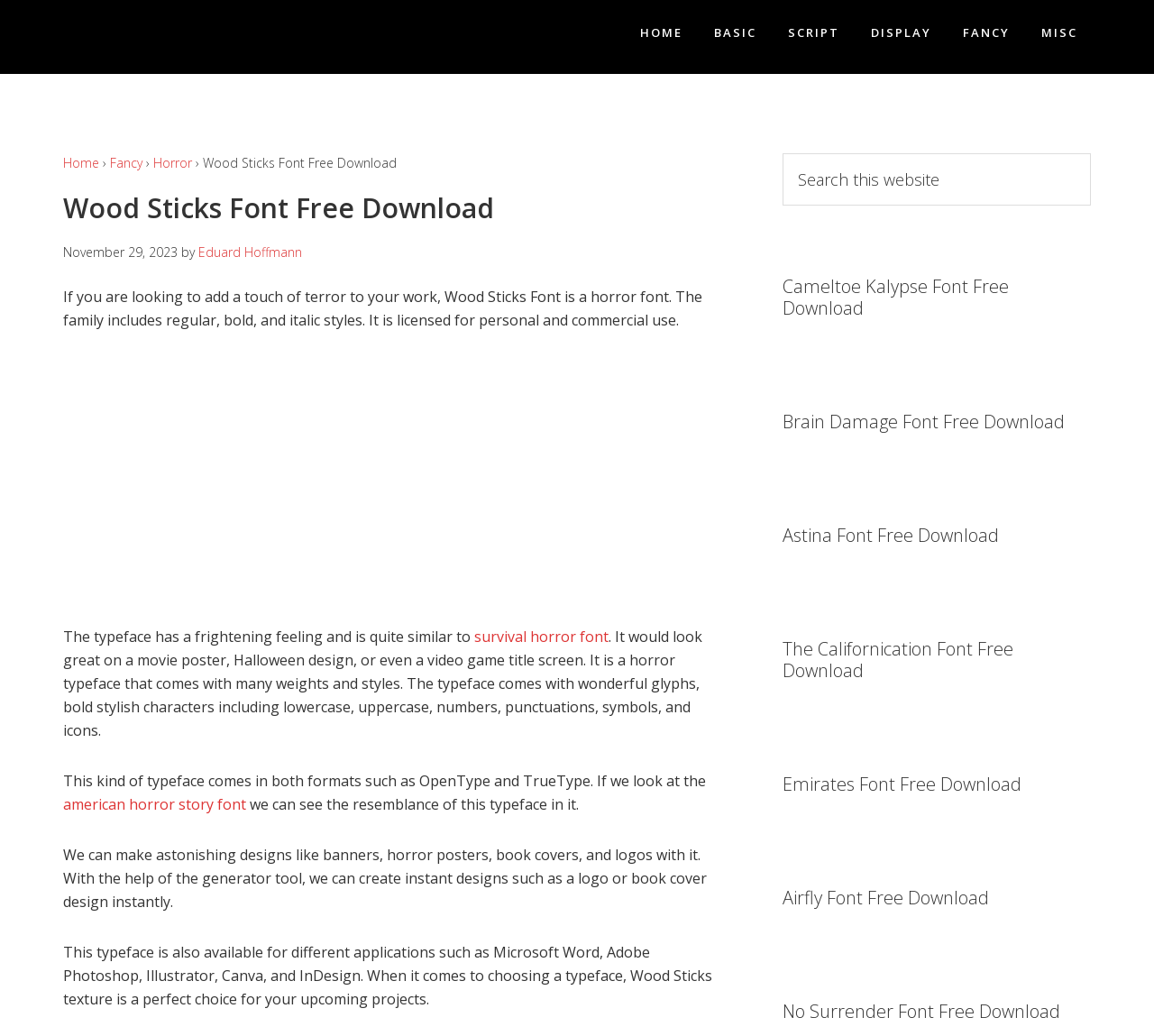Please mark the bounding box coordinates of the area that should be clicked to carry out the instruction: "Download the Wood Sticks Font".

[0.055, 0.185, 0.634, 0.254]